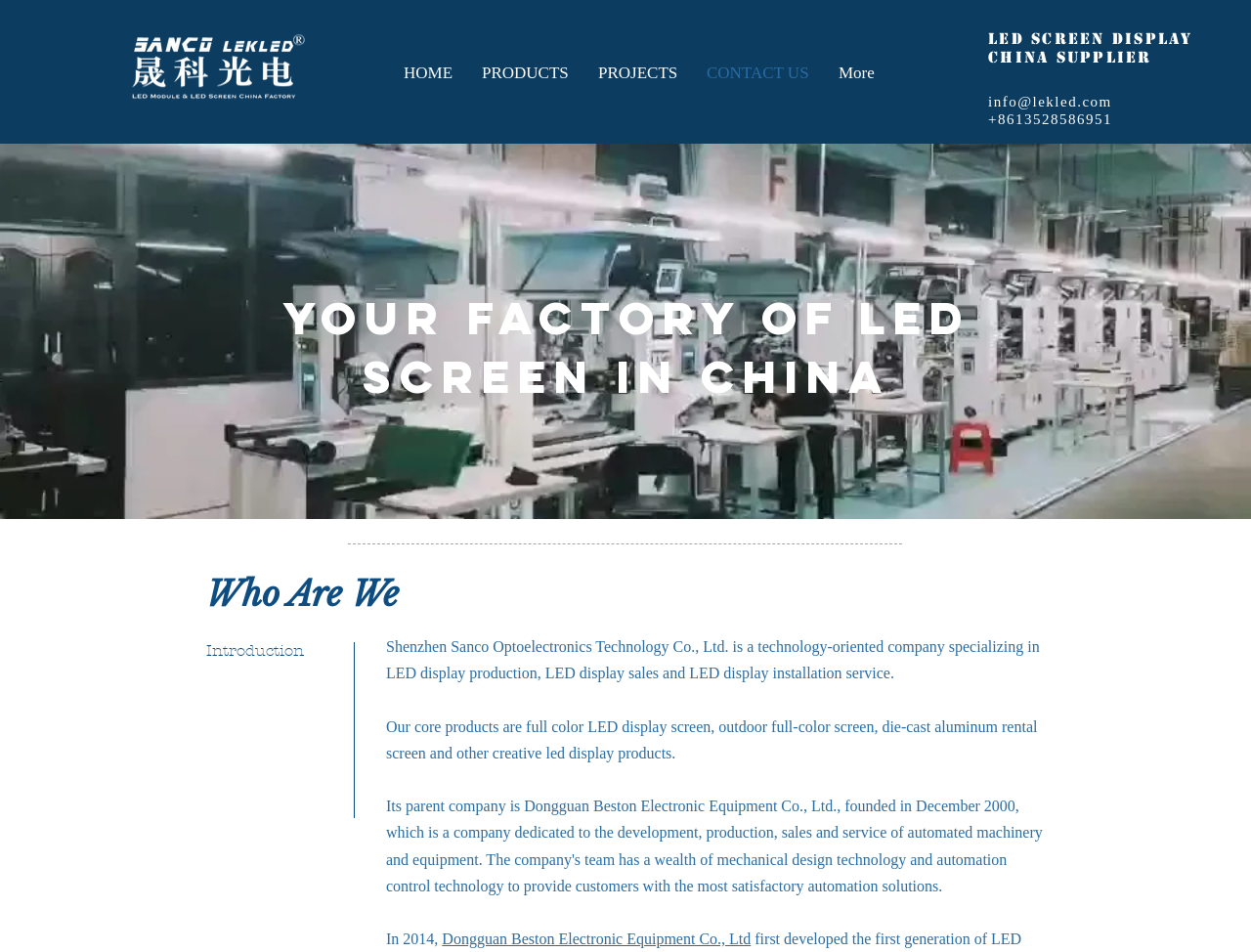Given the description: "HOME", determine the bounding box coordinates of the UI element. The coordinates should be formatted as four float numbers between 0 and 1, [left, top, right, bottom].

[0.311, 0.049, 0.373, 0.105]